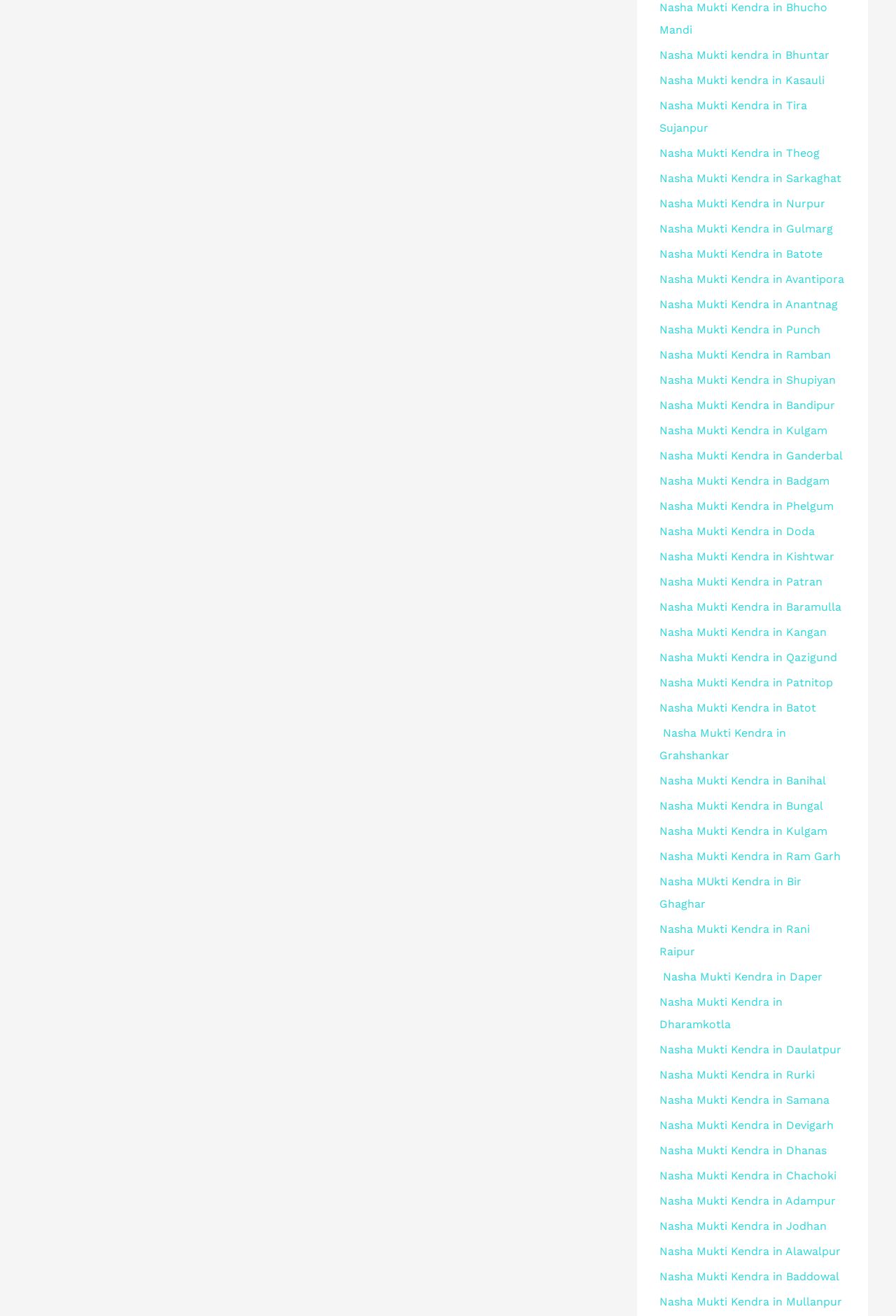Using the provided element description: "Nasha Mukti Kendra in Theog", identify the bounding box coordinates. The coordinates should be four floats between 0 and 1 in the order [left, top, right, bottom].

[0.736, 0.111, 0.915, 0.121]